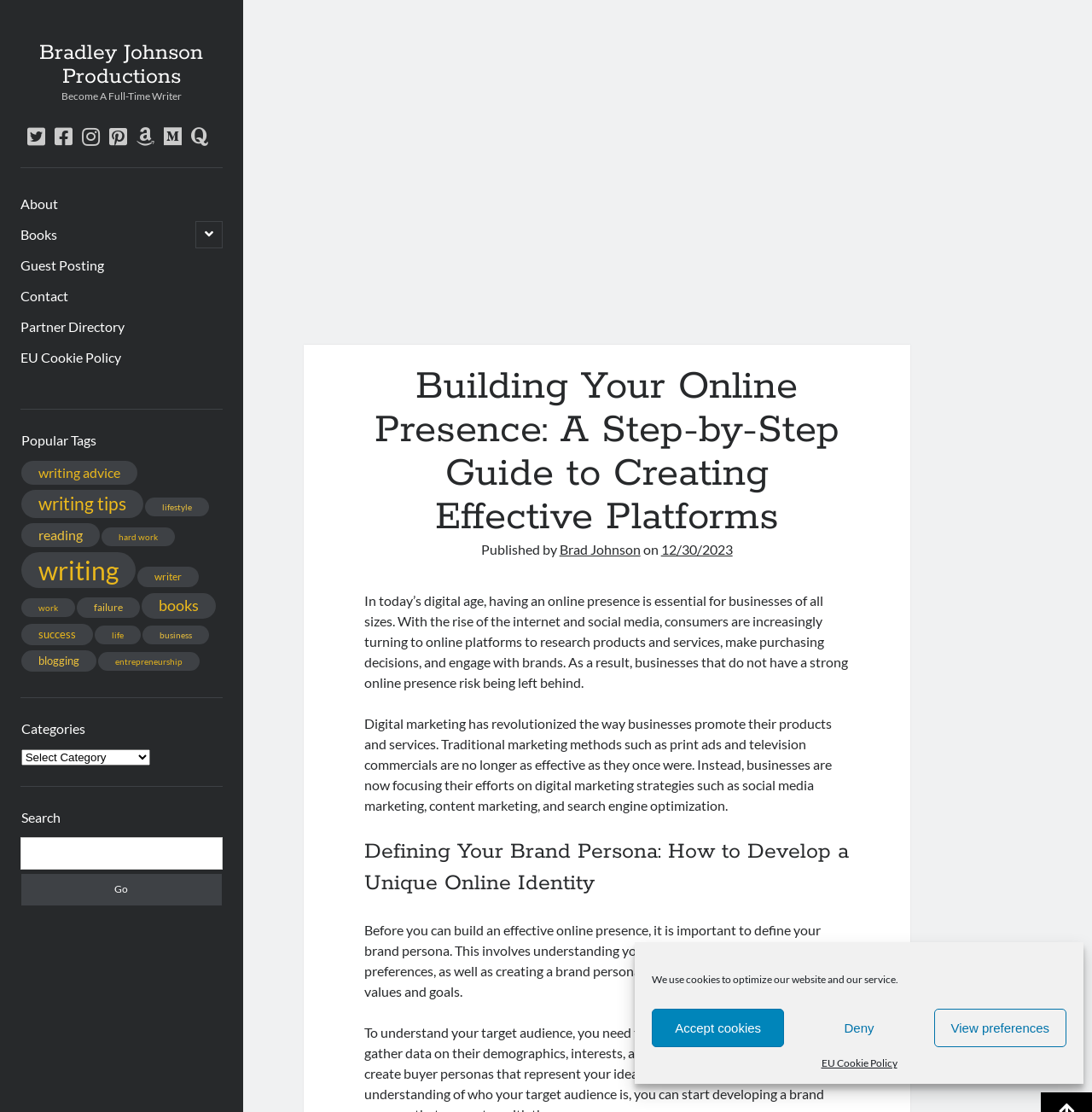Could you specify the bounding box coordinates for the clickable section to complete the following instruction: "Click on the 'About' link"?

[0.019, 0.174, 0.053, 0.193]